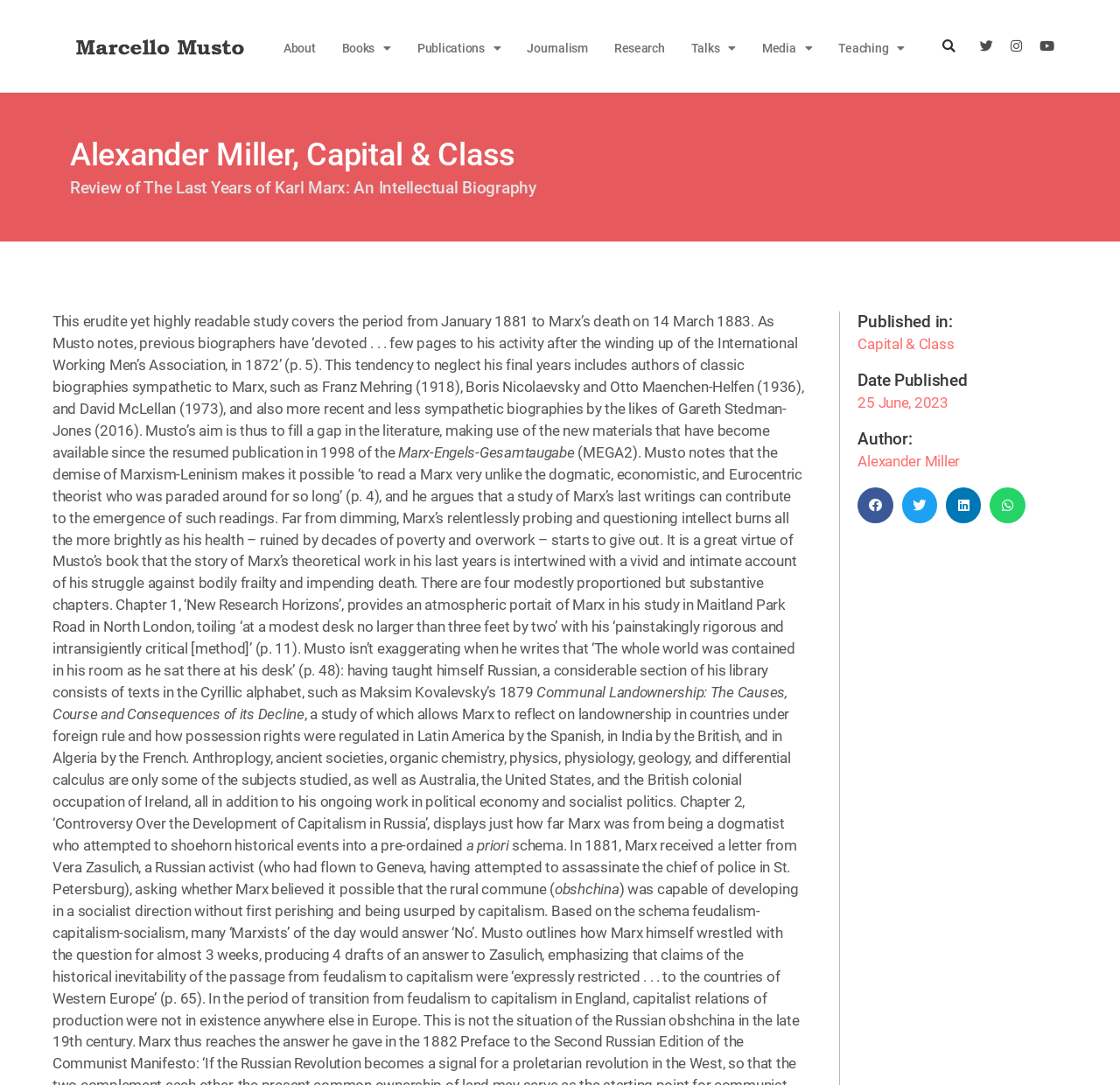Kindly determine the bounding box coordinates for the area that needs to be clicked to execute this instruction: "Visit the Twitter page".

[0.869, 0.03, 0.892, 0.054]